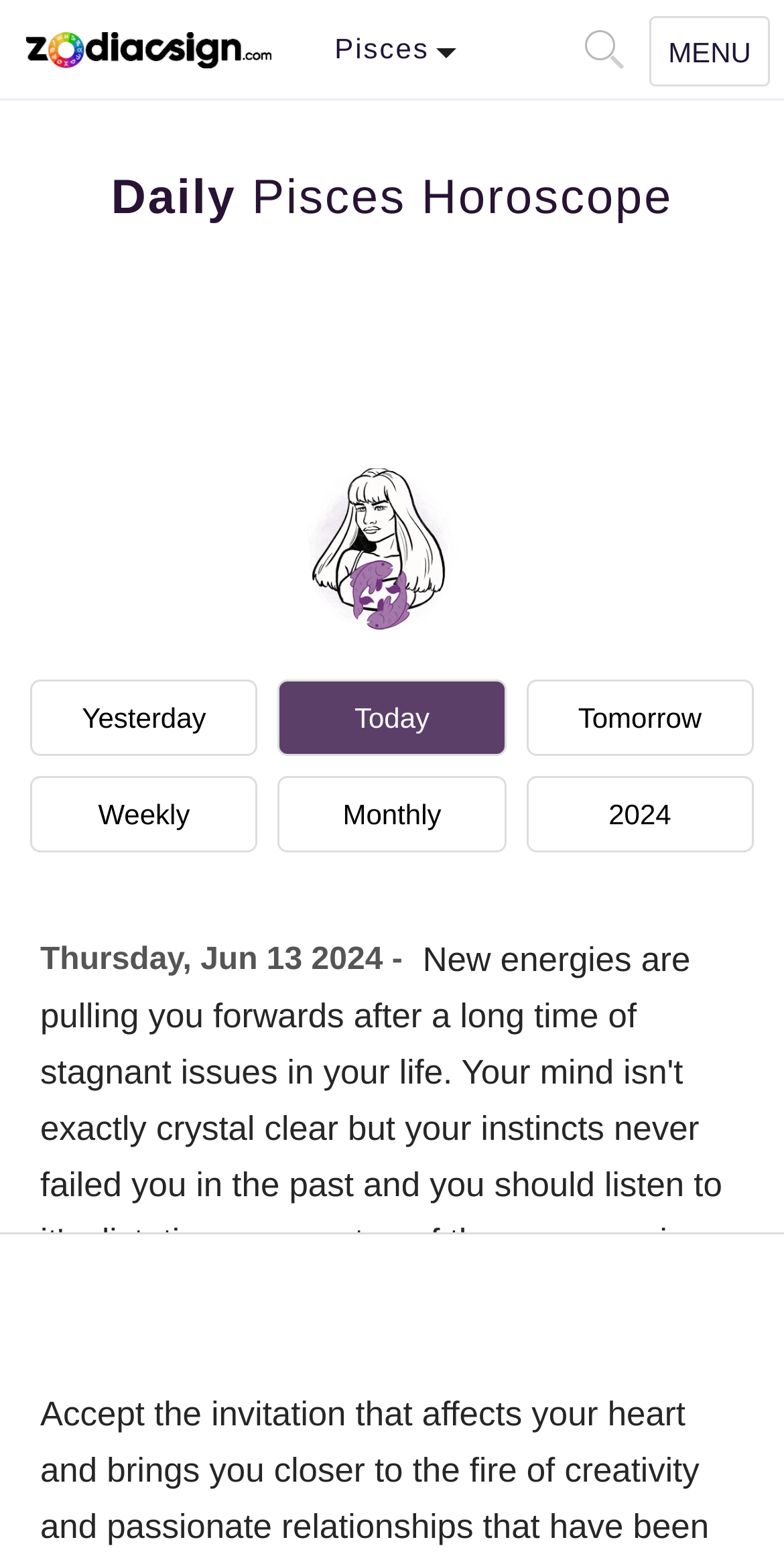Generate a thorough caption detailing the webpage content.

The webpage is dedicated to providing daily horoscope readings for Pisces. At the top left corner, there is a link to the website "ZodiacSign.com - Astrology Zodiac Signs" accompanied by a small image. On the top right side, there are two search box buttons, "Open Search Box" and "Open Search Box_2", placed side by side. Next to them is a navigation toggle button labeled "MENU".

Below the navigation toggle button, a prominent heading "Daily Pisces Horoscope" spans across the page. Underneath the heading, there is a large image related to Pisces horoscope. 

On the left side of the image, there are three links to access horoscope readings for "Yesterday", "Today", and "Tomorrow". On the right side of the image, there are three more links to access readings for "Weekly", "Monthly", and a specific year "2024". Below these links, a static text displays the current date, "Thursday, Jun 13 2024 -".

At the bottom right corner of the page, there is a button with an upward arrow "▲".